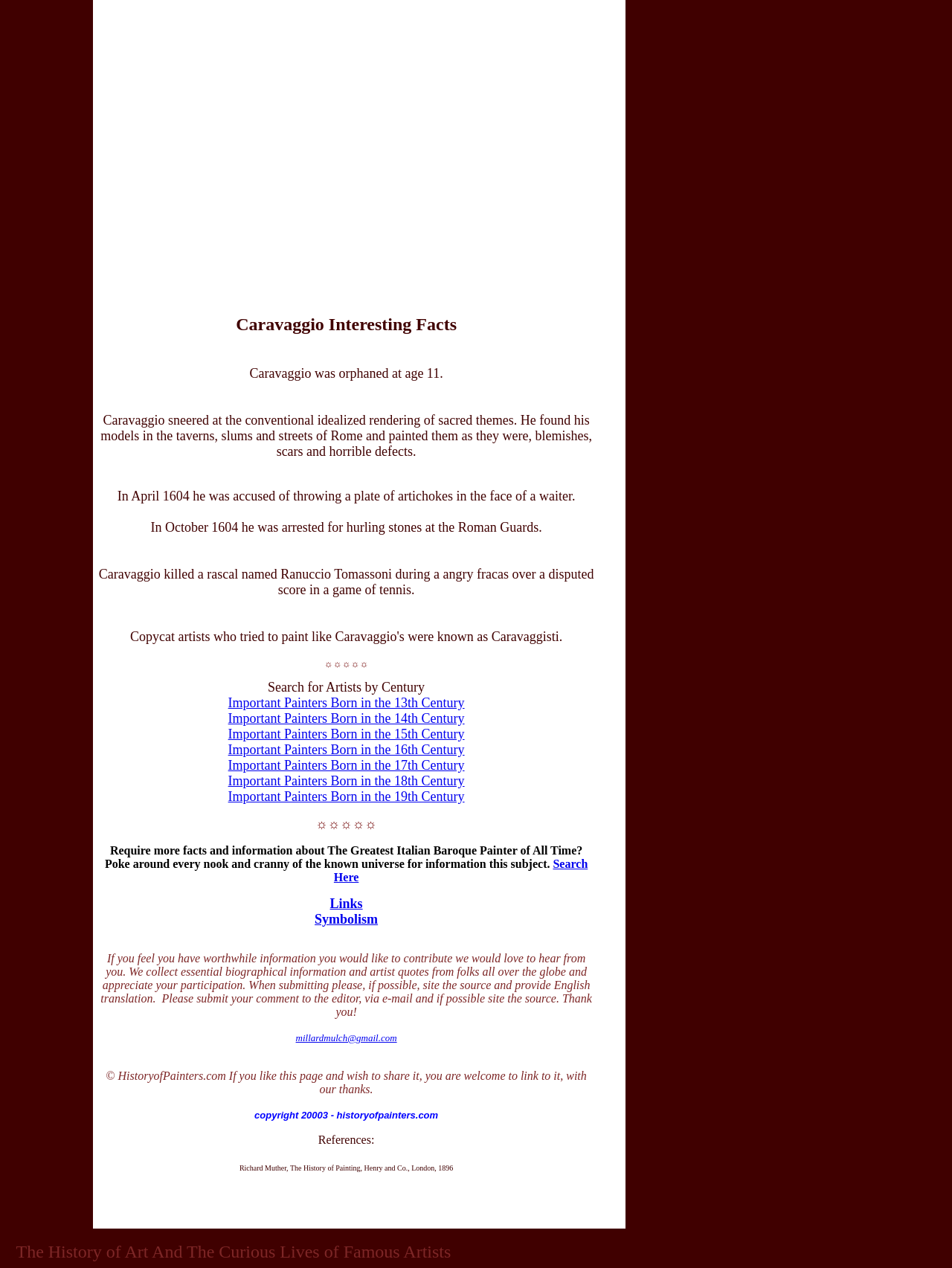Find the bounding box coordinates of the element's region that should be clicked in order to follow the given instruction: "Submit a comment to the editor". The coordinates should consist of four float numbers between 0 and 1, i.e., [left, top, right, bottom].

[0.311, 0.814, 0.417, 0.823]